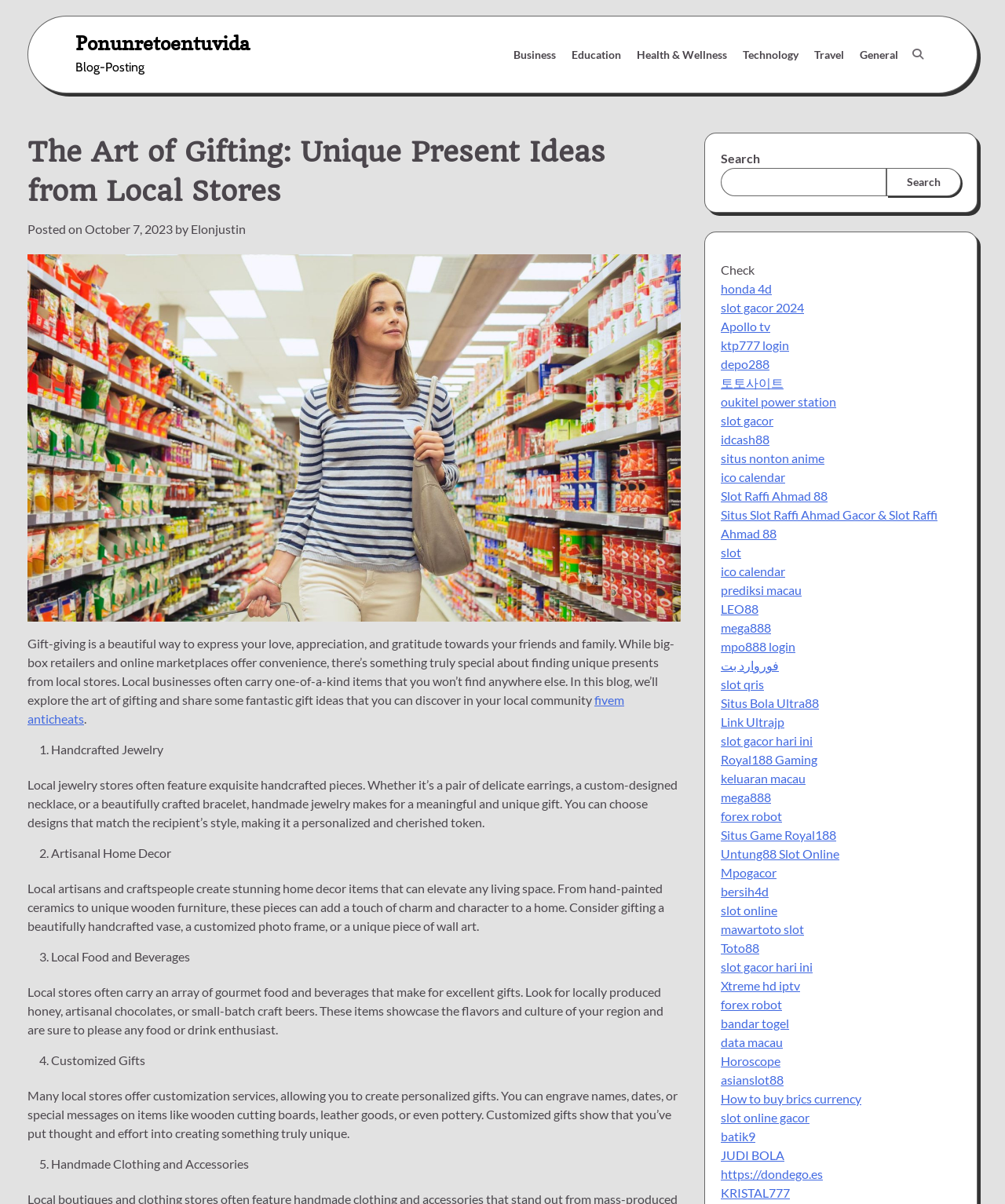What type of content is listed at the bottom of the webpage?
By examining the image, provide a one-word or phrase answer.

Links to other websites